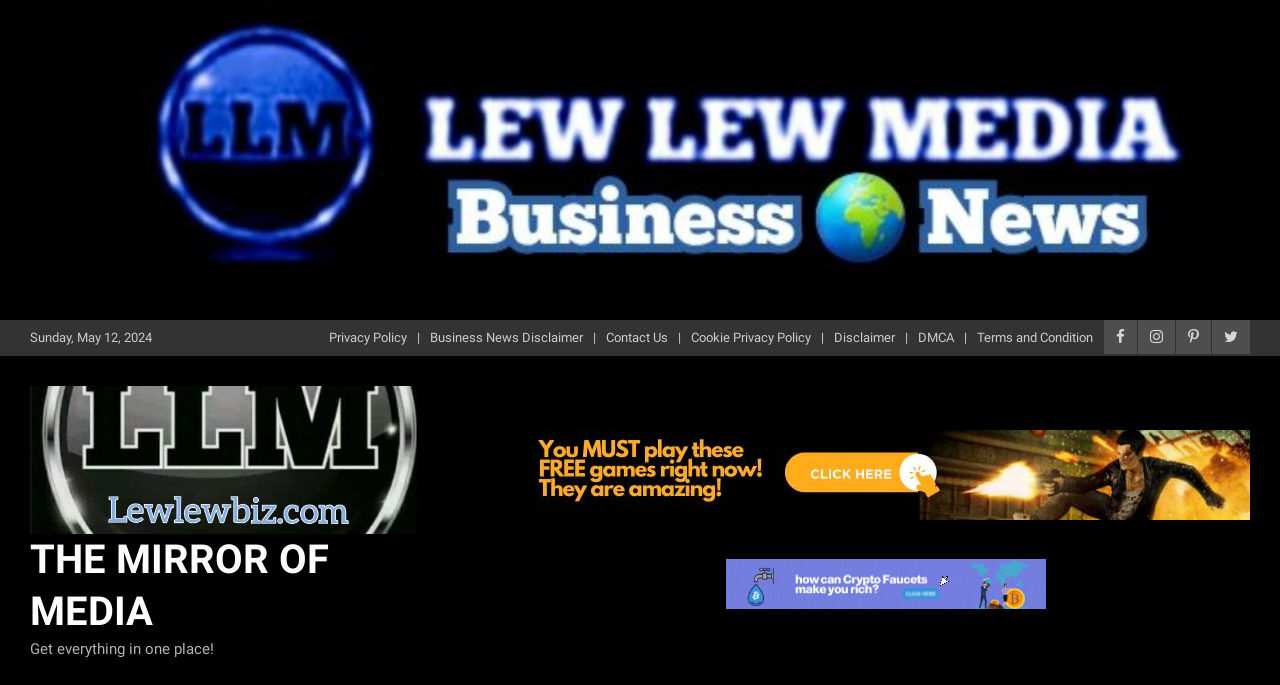Respond with a single word or phrase to the following question:
What is the date of the webpage's latest update?

Sunday, May 12, 2024